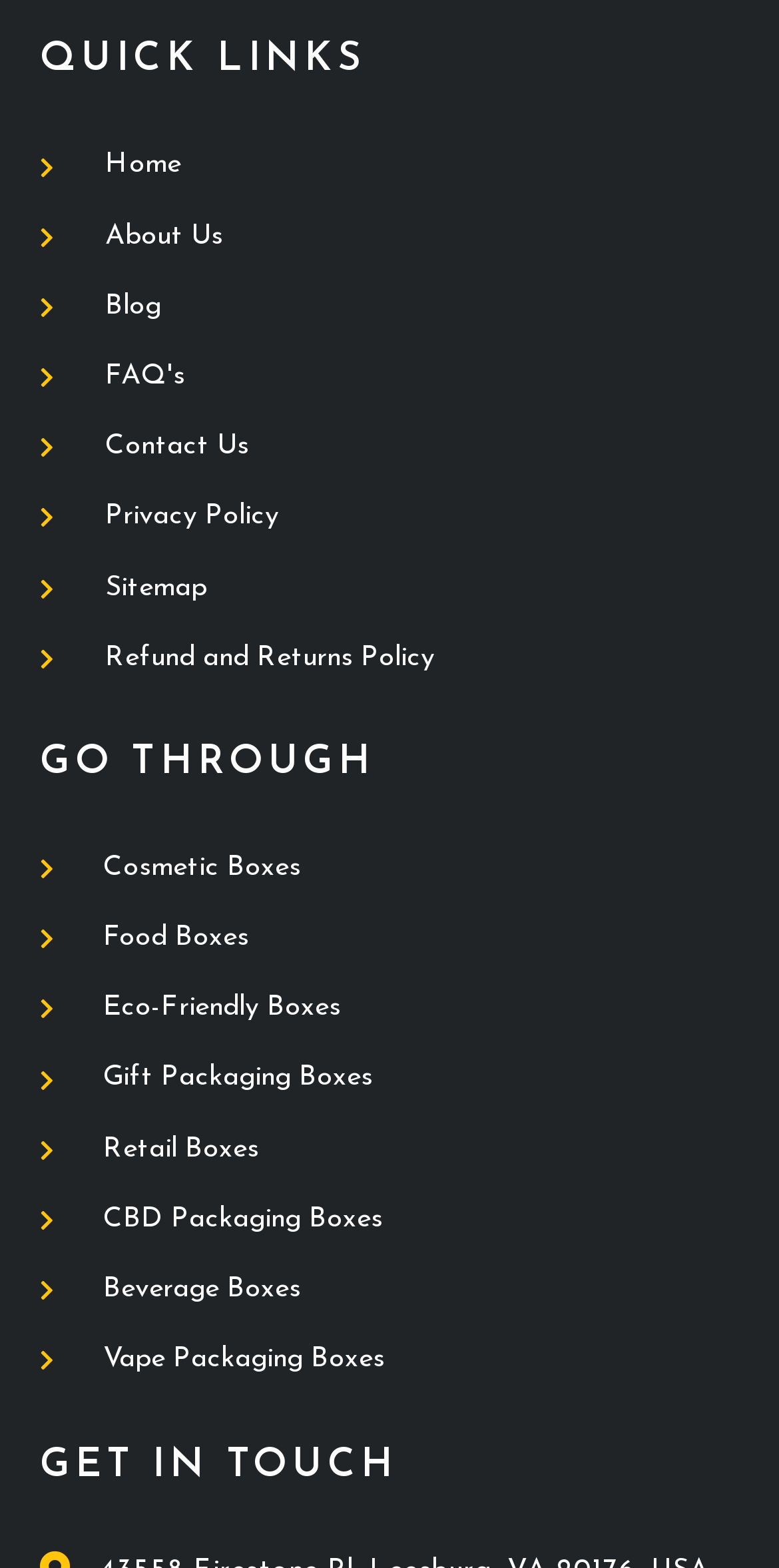Determine the bounding box coordinates for the HTML element mentioned in the following description: "Privacy Policy". The coordinates should be a list of four floats ranging from 0 to 1, represented as [left, top, right, bottom].

None